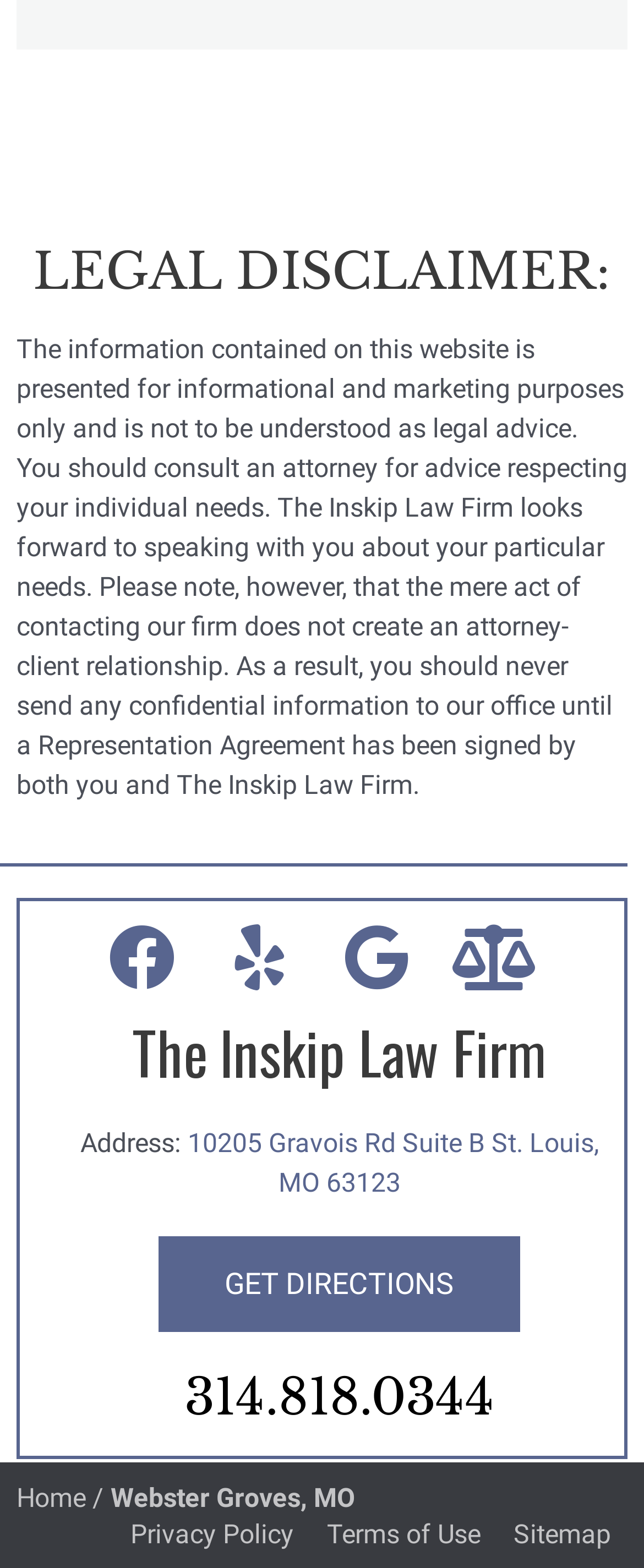Respond to the following query with just one word or a short phrase: 
How can you contact the law firm?

Phone number and address